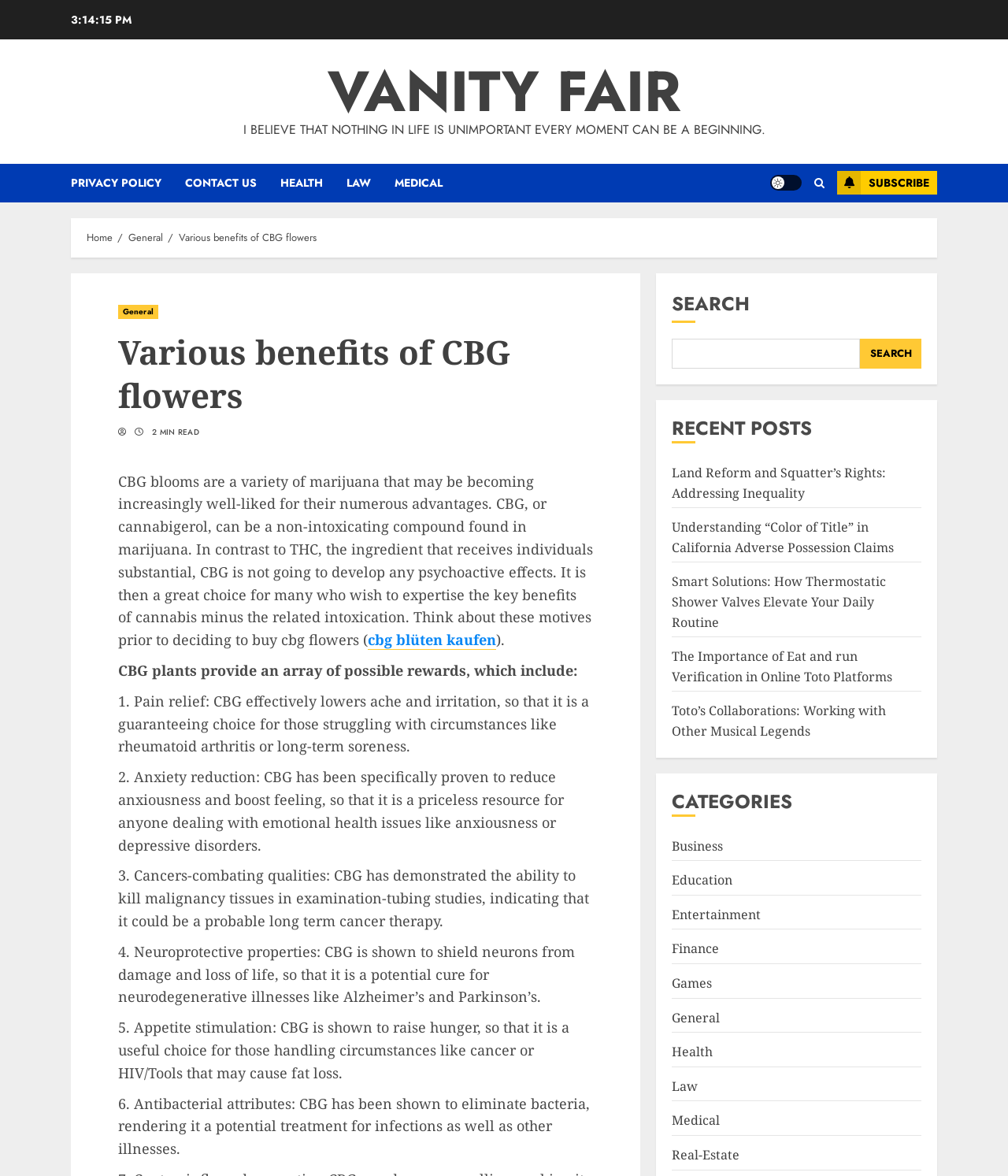Please determine the bounding box coordinates of the element's region to click in order to carry out the following instruction: "Click on the 'VANITY FAIR' link". The coordinates should be four float numbers between 0 and 1, i.e., [left, top, right, bottom].

[0.325, 0.043, 0.675, 0.113]